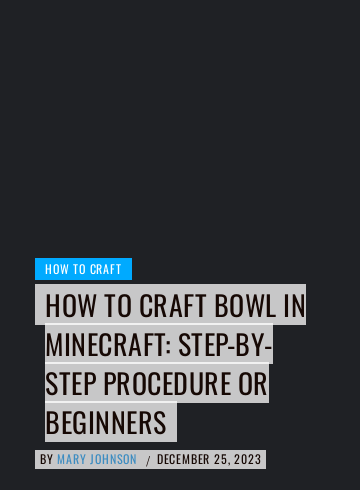When was the tutorial published?
Answer the question with a thorough and detailed explanation.

The publication date is mentioned alongside the author's name, which is 'DECEMBER 25, 2023', providing information about when the tutorial was made available.